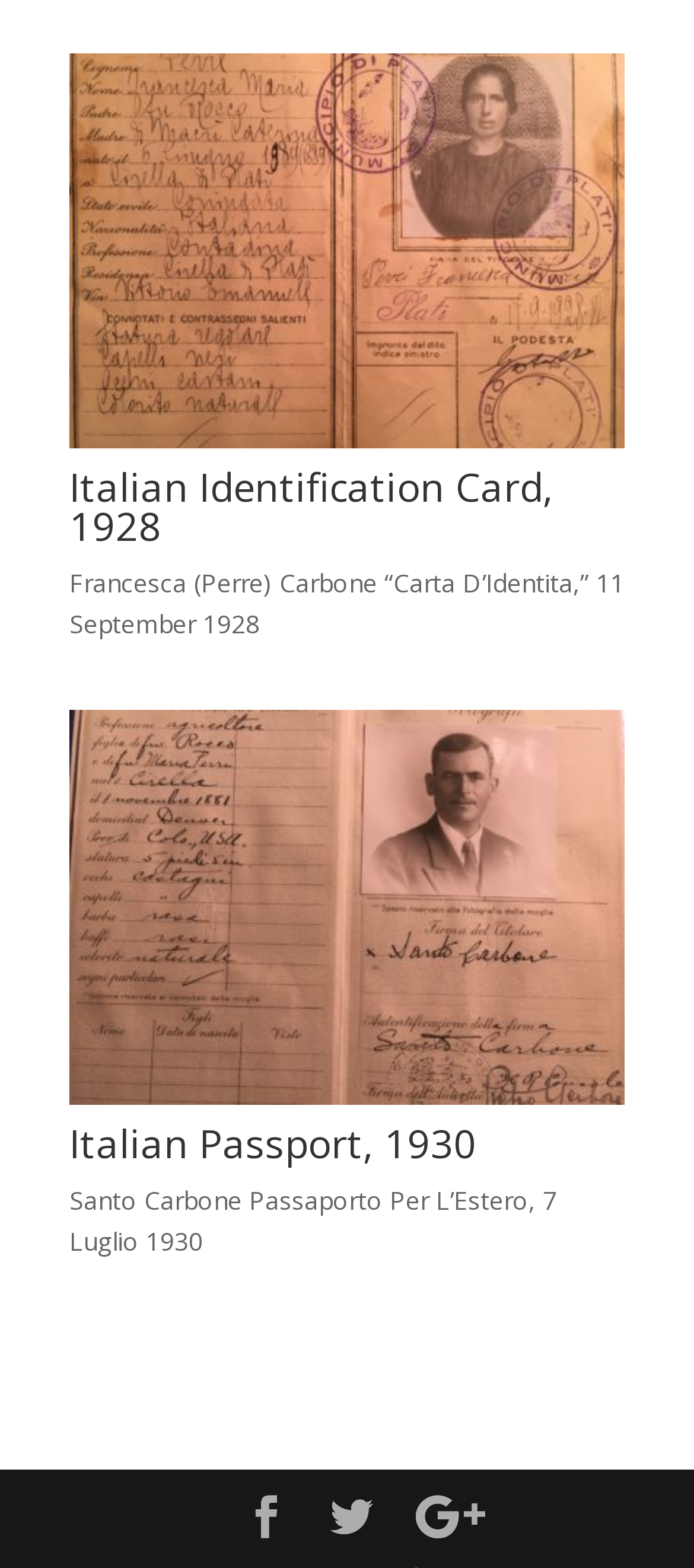What is the language of the text on the webpage?
Using the screenshot, give a one-word or short phrase answer.

Italian